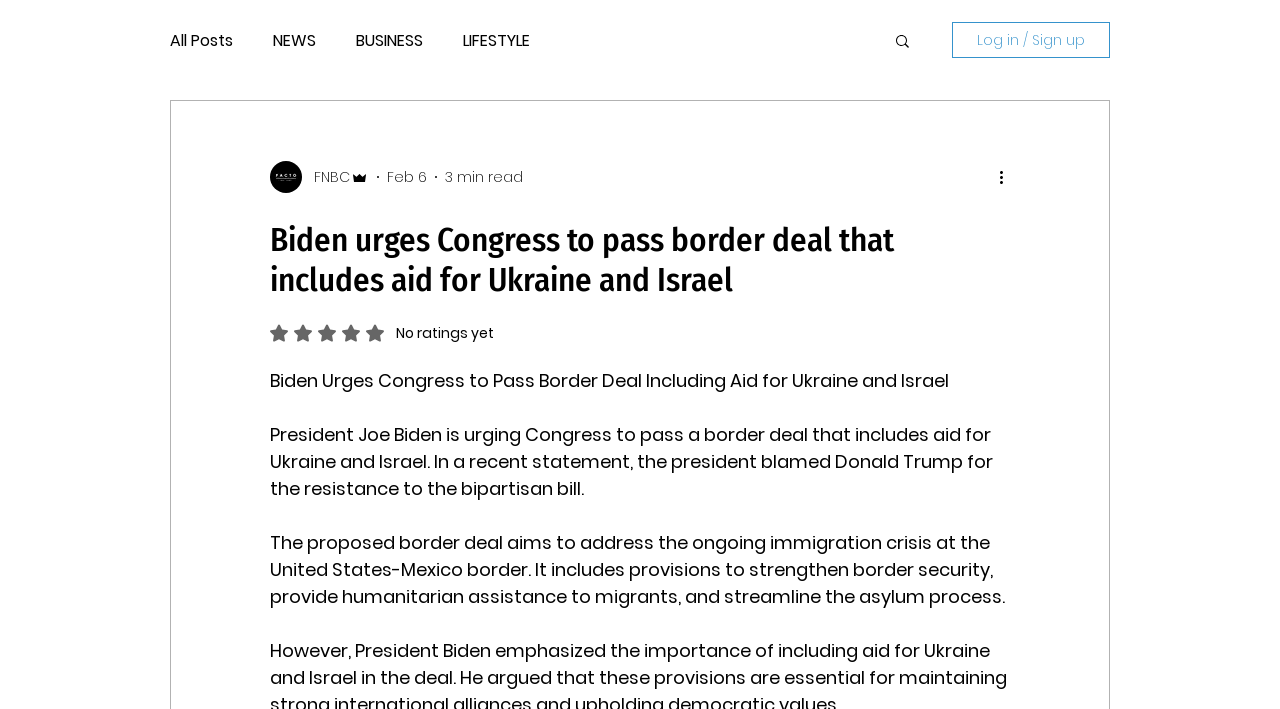Locate the bounding box coordinates of the area to click to fulfill this instruction: "Rate this article". The bounding box should be presented as four float numbers between 0 and 1, in the order [left, top, right, bottom].

[0.211, 0.457, 0.386, 0.482]